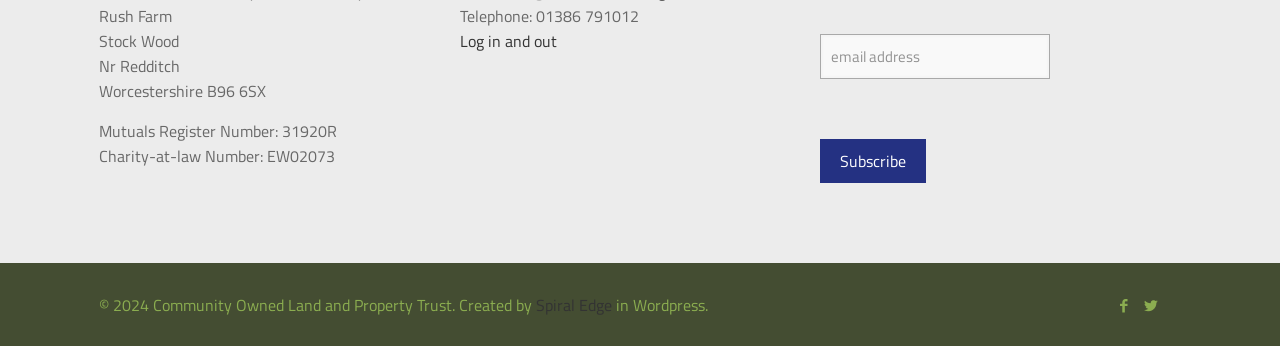Based on the image, provide a detailed response to the question:
What is the charity number?

The charity number can be found in the middle of the webpage, where it is written in a static text element as 'Charity-at-law Number: EW02073'.